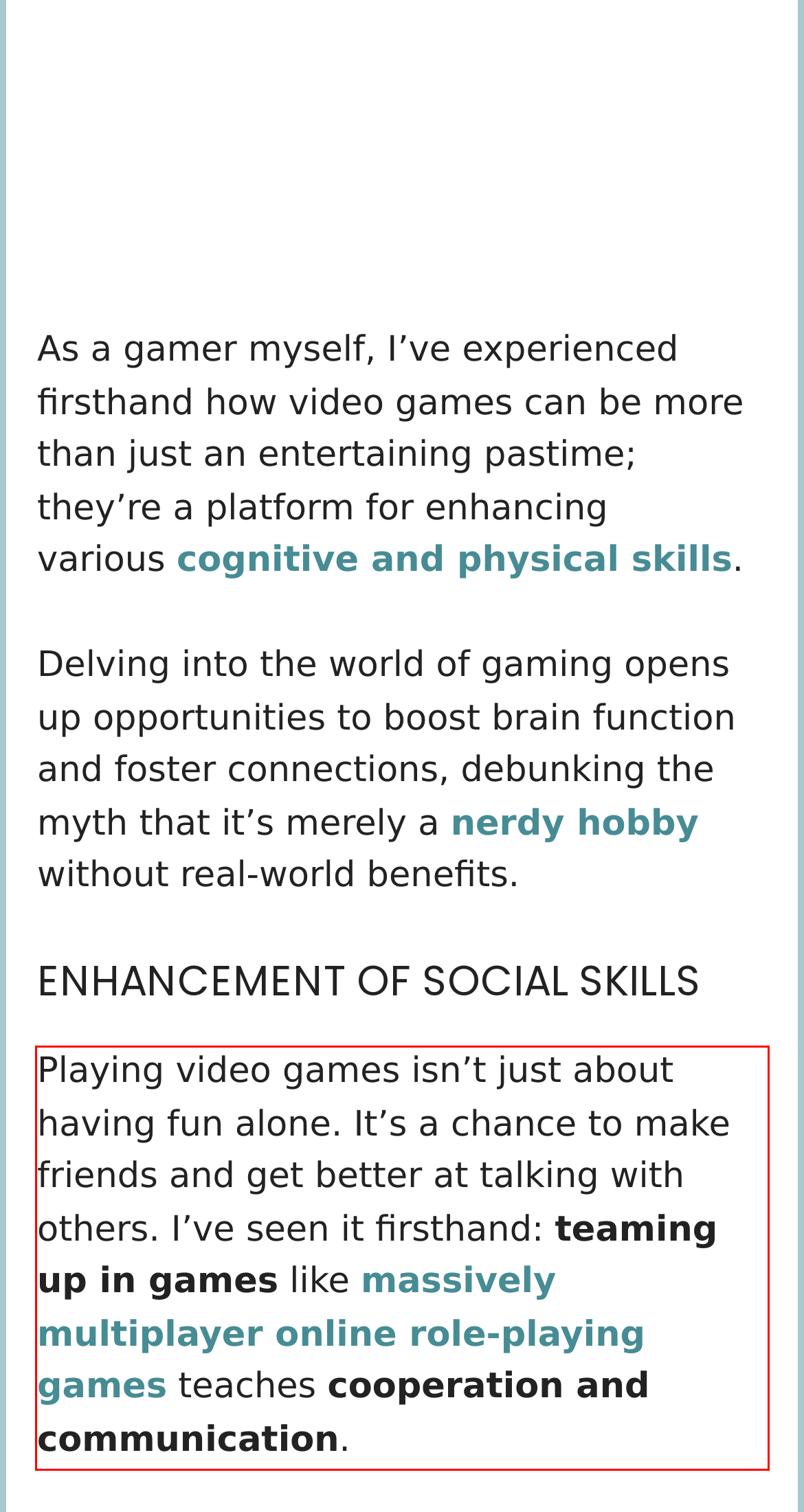Analyze the screenshot of a webpage where a red rectangle is bounding a UI element. Extract and generate the text content within this red bounding box.

Playing video games isn’t just about having fun alone. It’s a chance to make friends and get better at talking with others. I’ve seen it firsthand: teaming up in games like massively multiplayer online role-playing games teaches cooperation and communication.